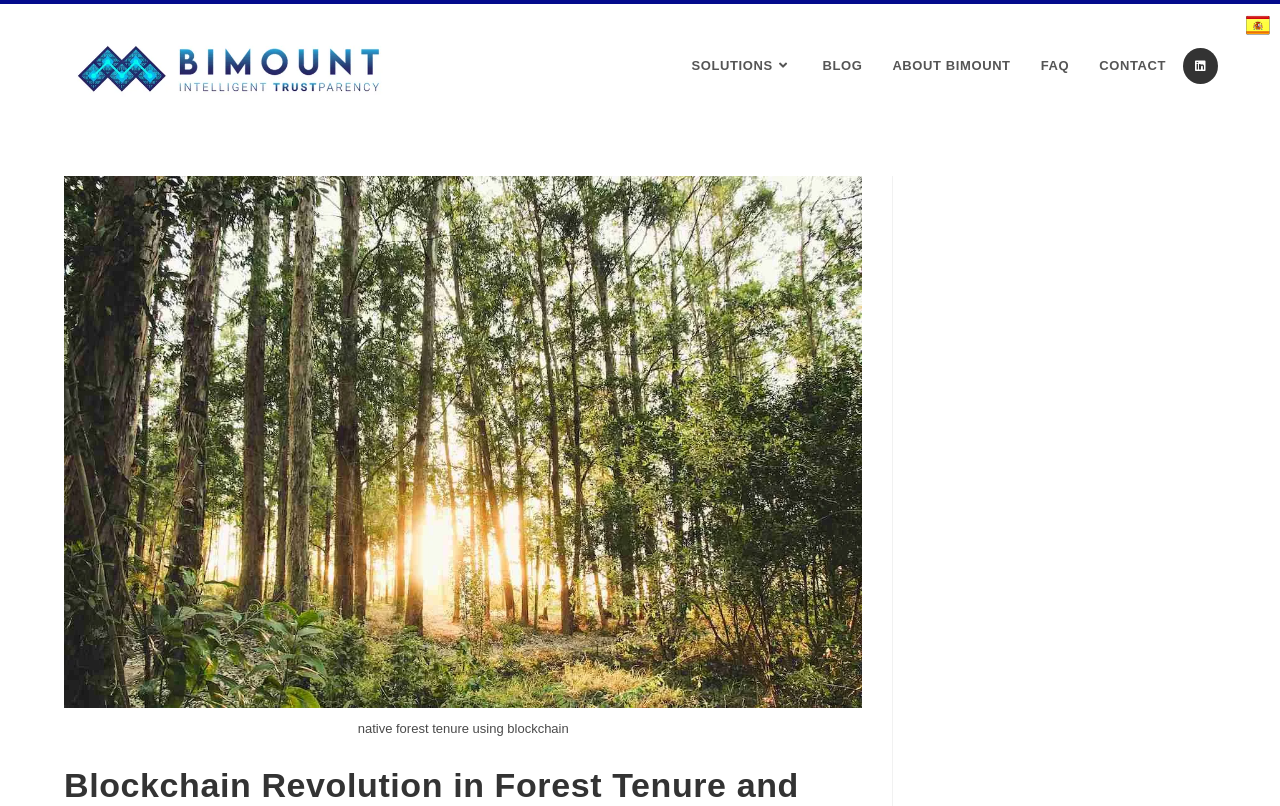How many main navigation links are there?
Using the image, respond with a single word or phrase.

5